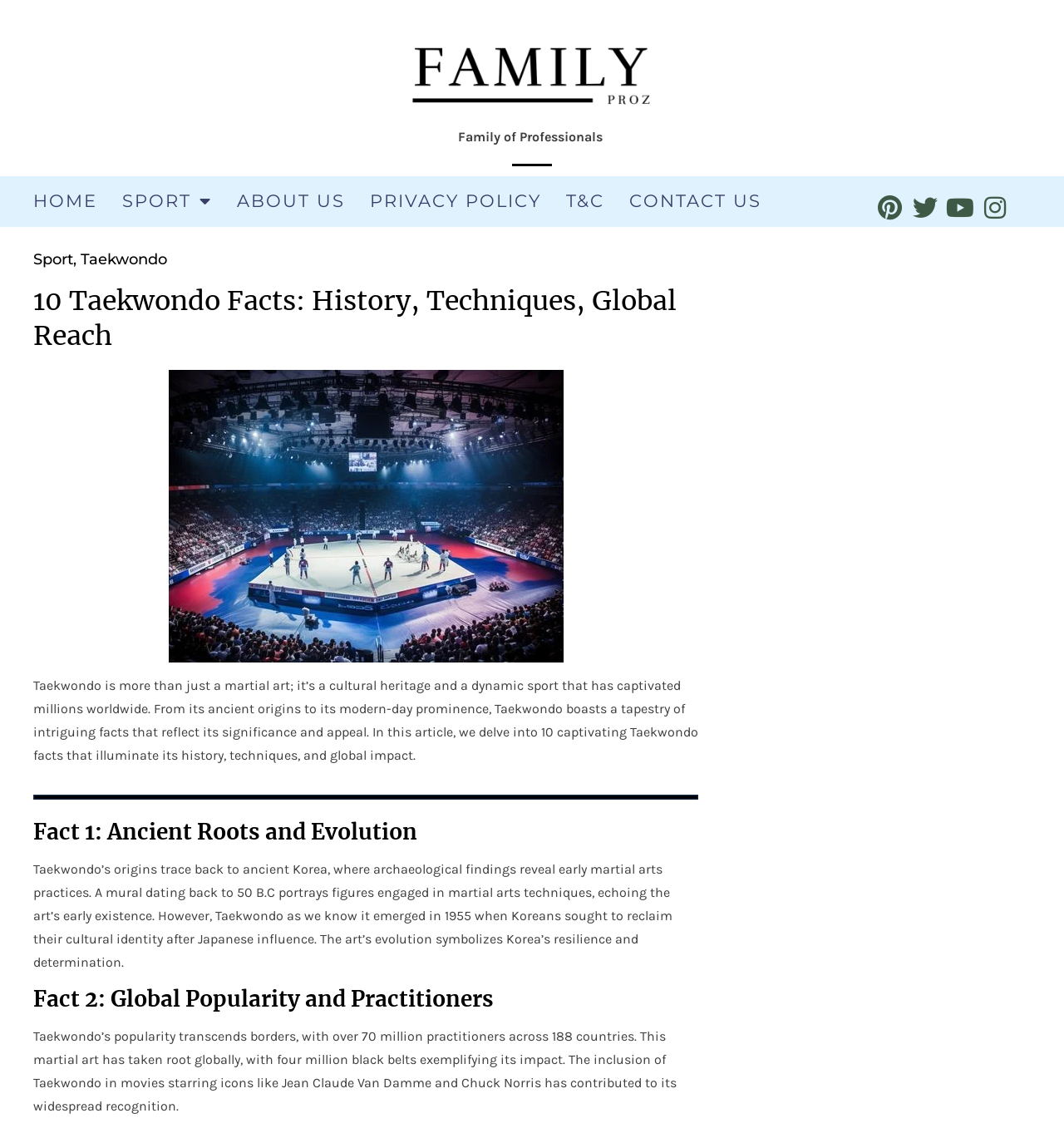Provide the bounding box coordinates of the area you need to click to execute the following instruction: "Explore the SPORT section".

[0.115, 0.157, 0.199, 0.202]